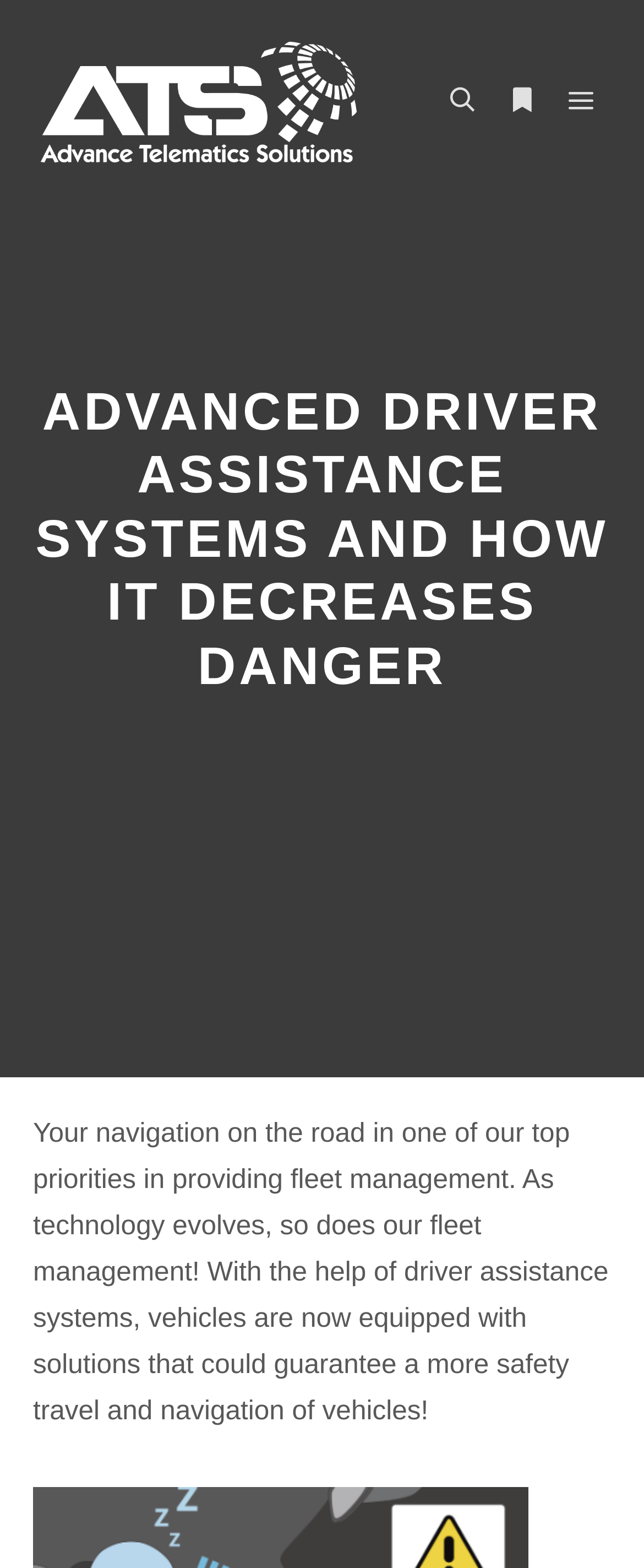Create an elaborate caption for the webpage.

The webpage is about Advanced Driver Assistance Systems and their role in decreasing danger. At the top left, there is a link and an image, both labeled "Advance Telematics Solutions LLC", which likely represents the company's logo and name. 

To the right of the logo, there are three buttons in a row: a search button, a "More info" button, and a "Main menu" button. 

Below the top section, there is a prominent heading that reads "ADVANCED DRIVER ASSISTANCE SYSTEMS AND HOW IT DECREASES DANGER". 

Underneath the heading, there is a block of text that explains the importance of fleet management and how driver assistance systems can ensure safer travel and navigation of vehicles.